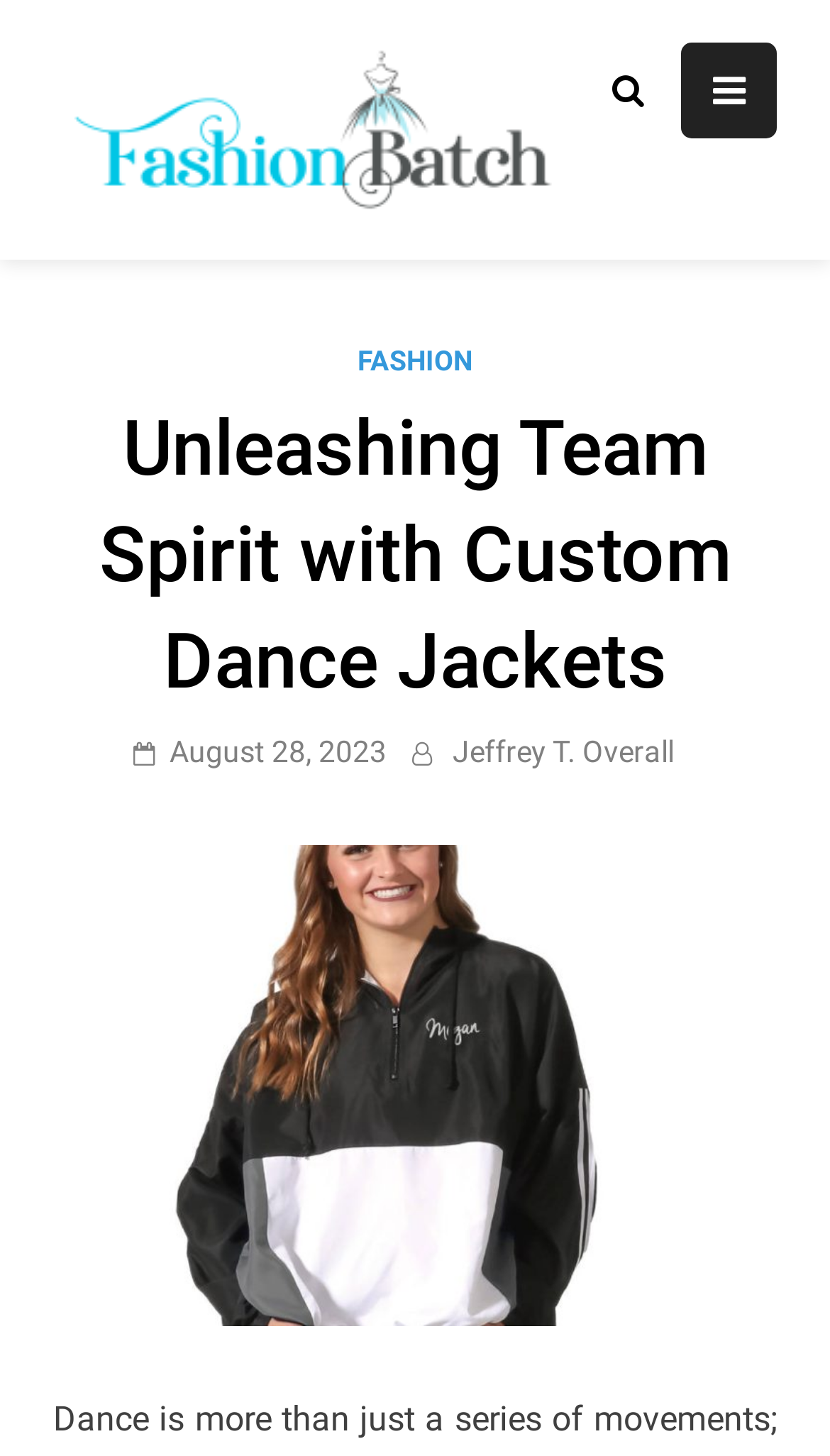Answer the question using only one word or a concise phrase: What is the topic of the article?

Custom Dance Jackets